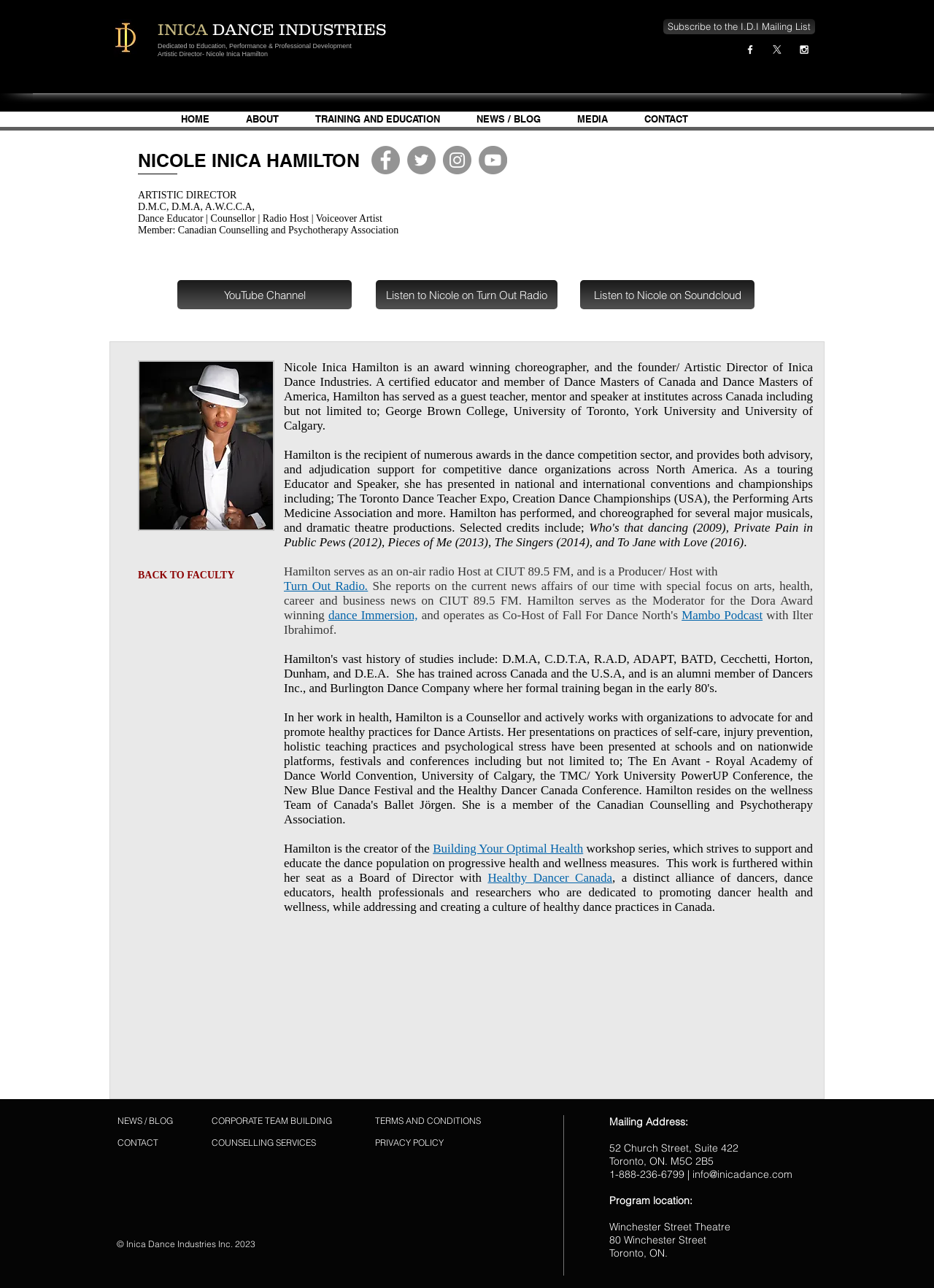Could you indicate the bounding box coordinates of the region to click in order to complete this instruction: "Subscribe to the I.D.I Mailing List".

[0.71, 0.015, 0.873, 0.027]